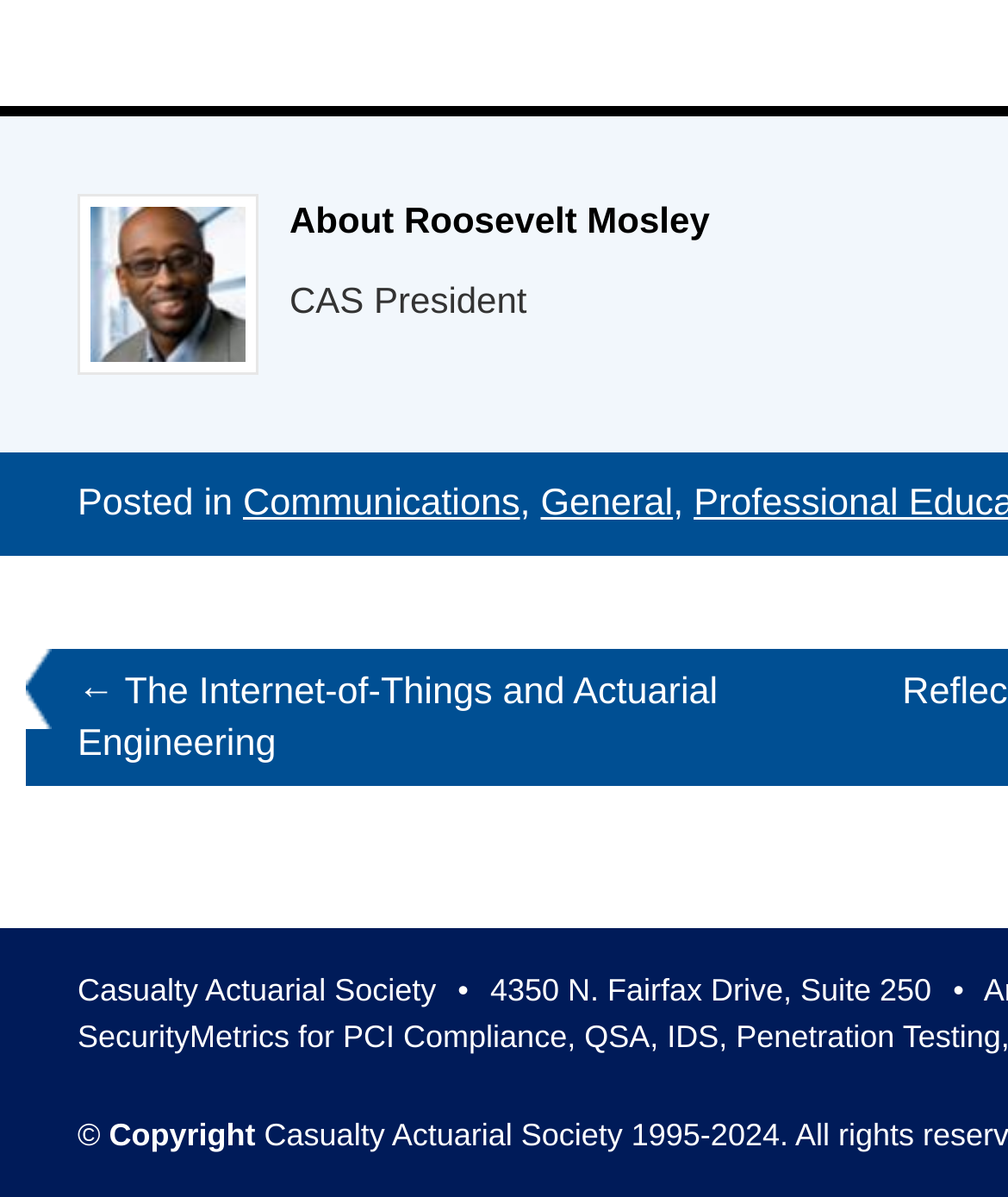Respond with a single word or phrase to the following question:
What is the address of the Casualty Actuarial Society?

4350 N. Fairfax Drive, Suite 250